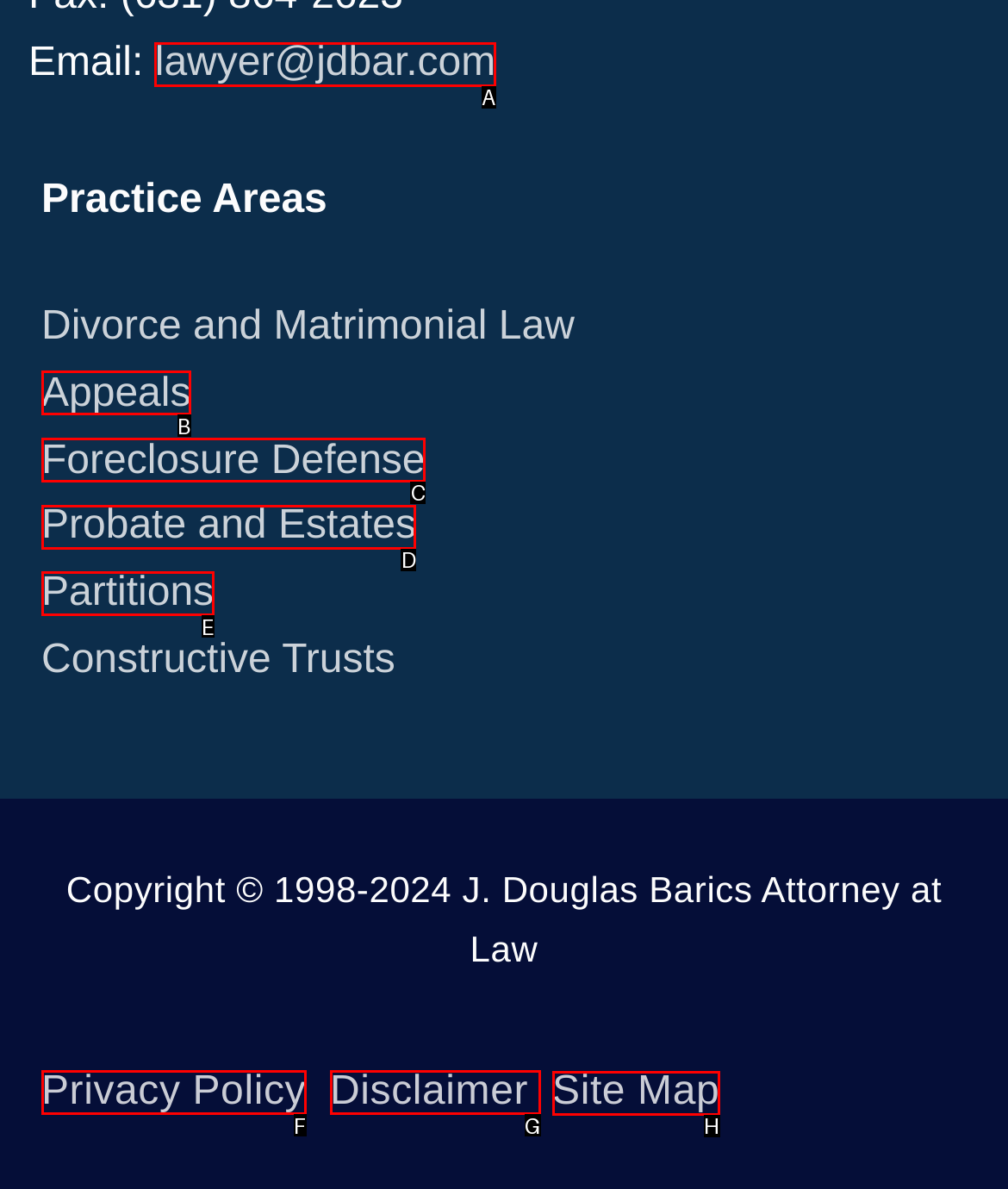Point out the option that needs to be clicked to fulfill the following instruction: Explore the Site Map
Answer with the letter of the appropriate choice from the listed options.

H